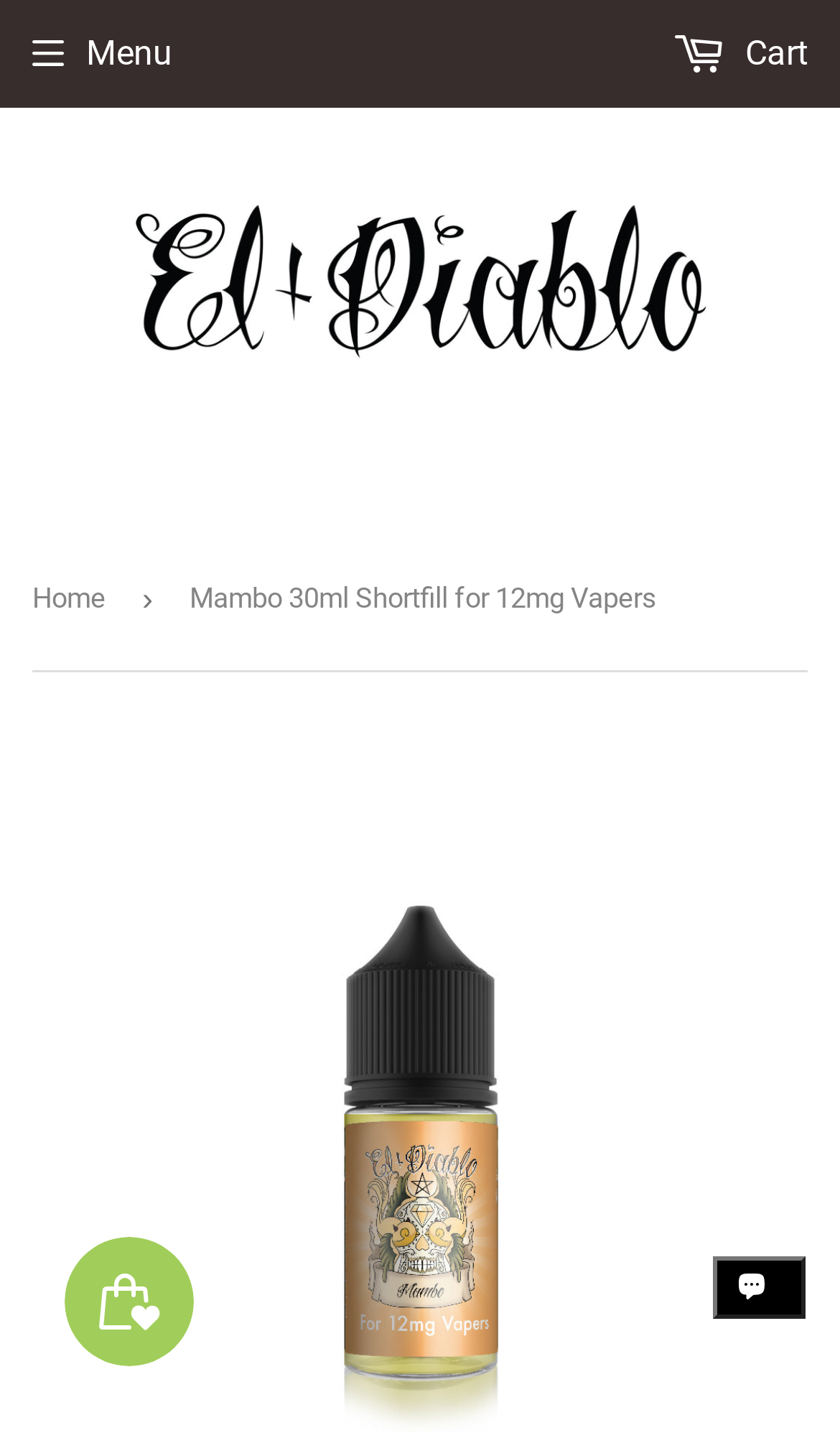Answer this question using a single word or a brief phrase:
What is the brand name of the online store?

El Diablo Juices Ltd